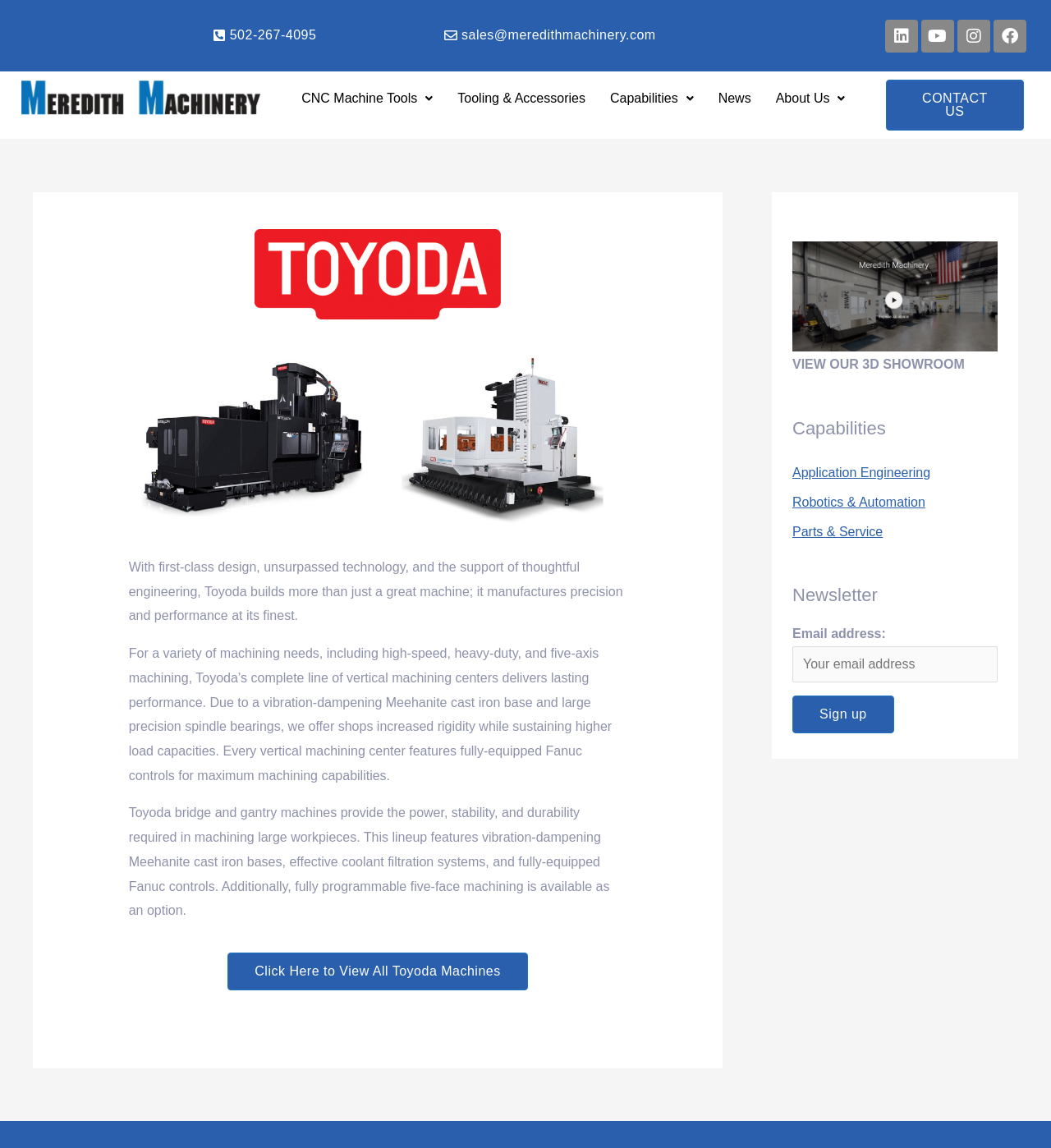Find the bounding box coordinates of the element to click in order to complete this instruction: "Go to DanceHouse: Studios & Hire". The bounding box coordinates must be four float numbers between 0 and 1, denoted as [left, top, right, bottom].

None